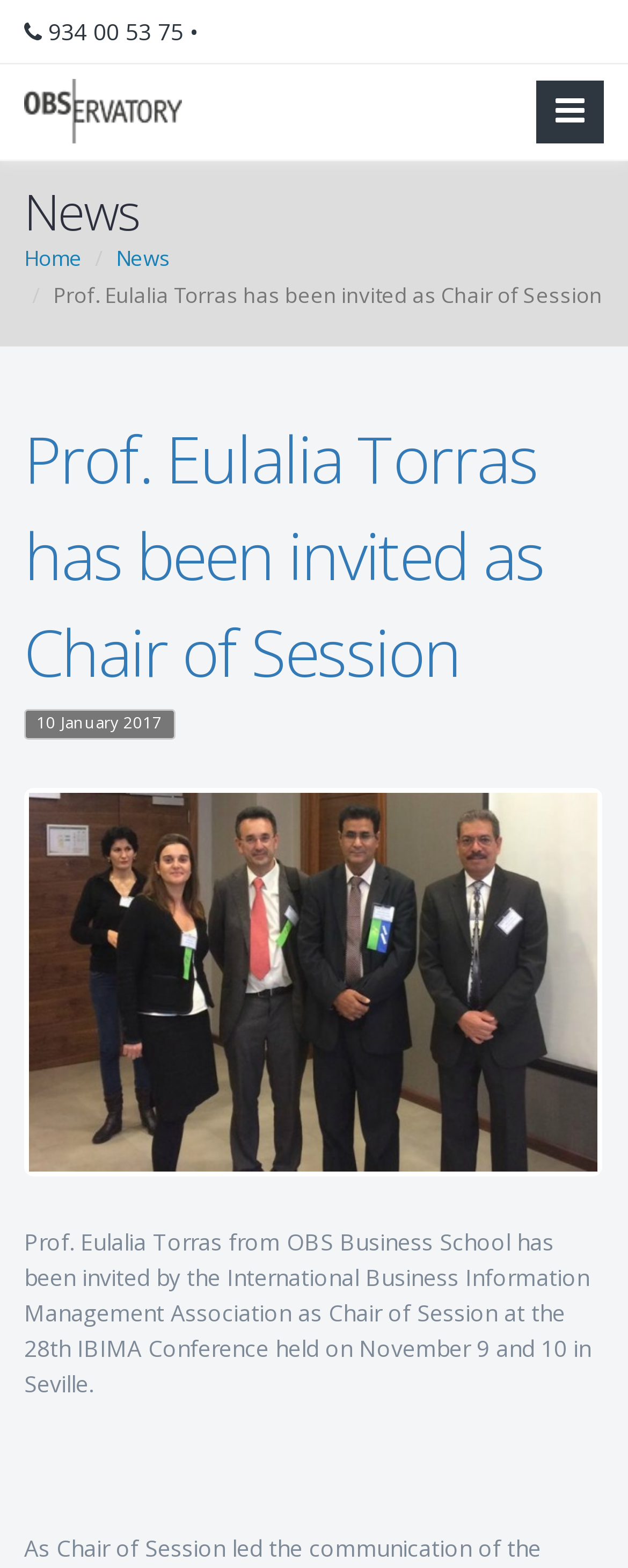Identify the bounding box for the element characterized by the following description: "alt="OBS Business School"".

[0.038, 0.041, 0.29, 0.103]